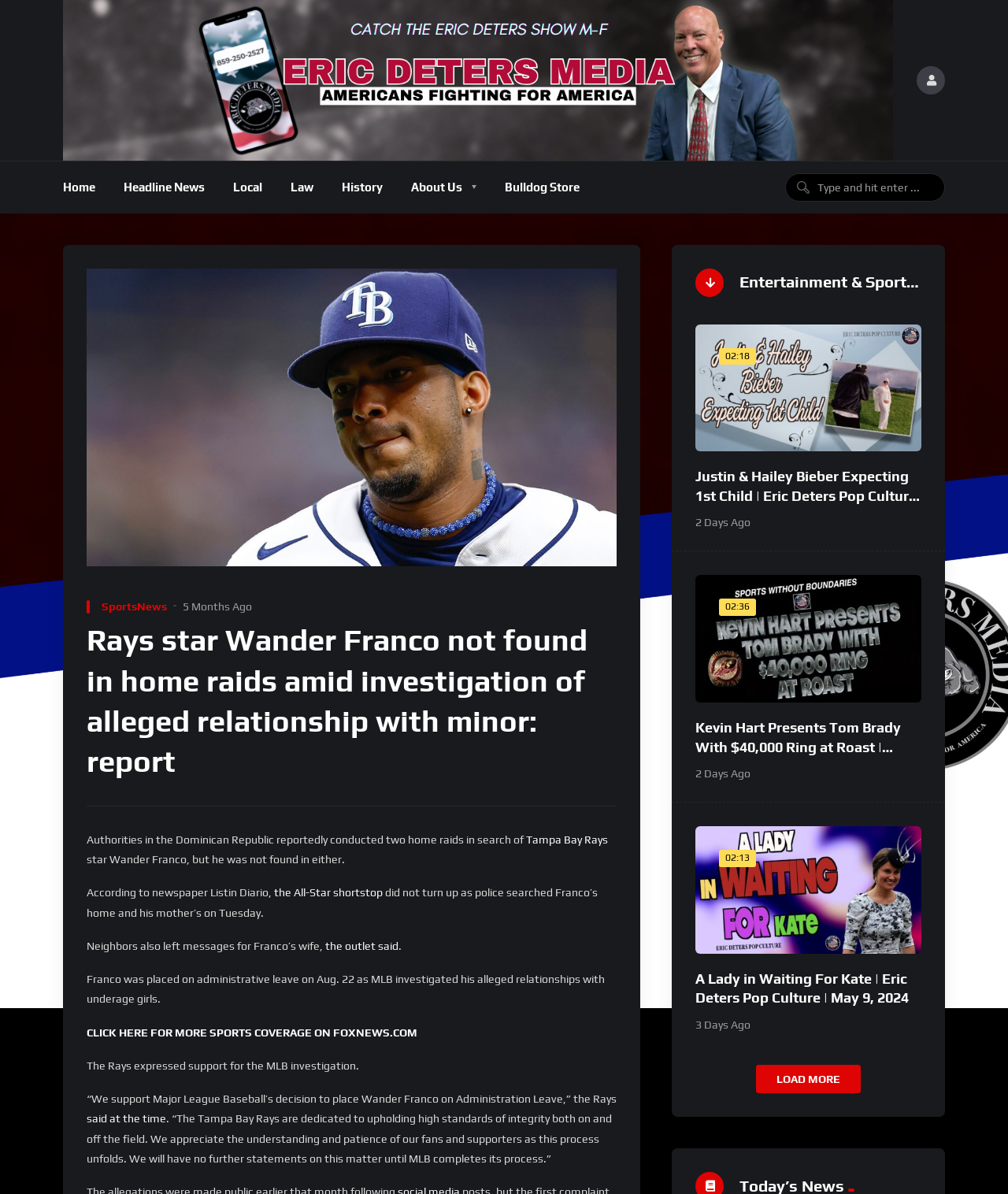What is the topic of the main article?
Answer with a single word or phrase by referring to the visual content.

Wander Franco